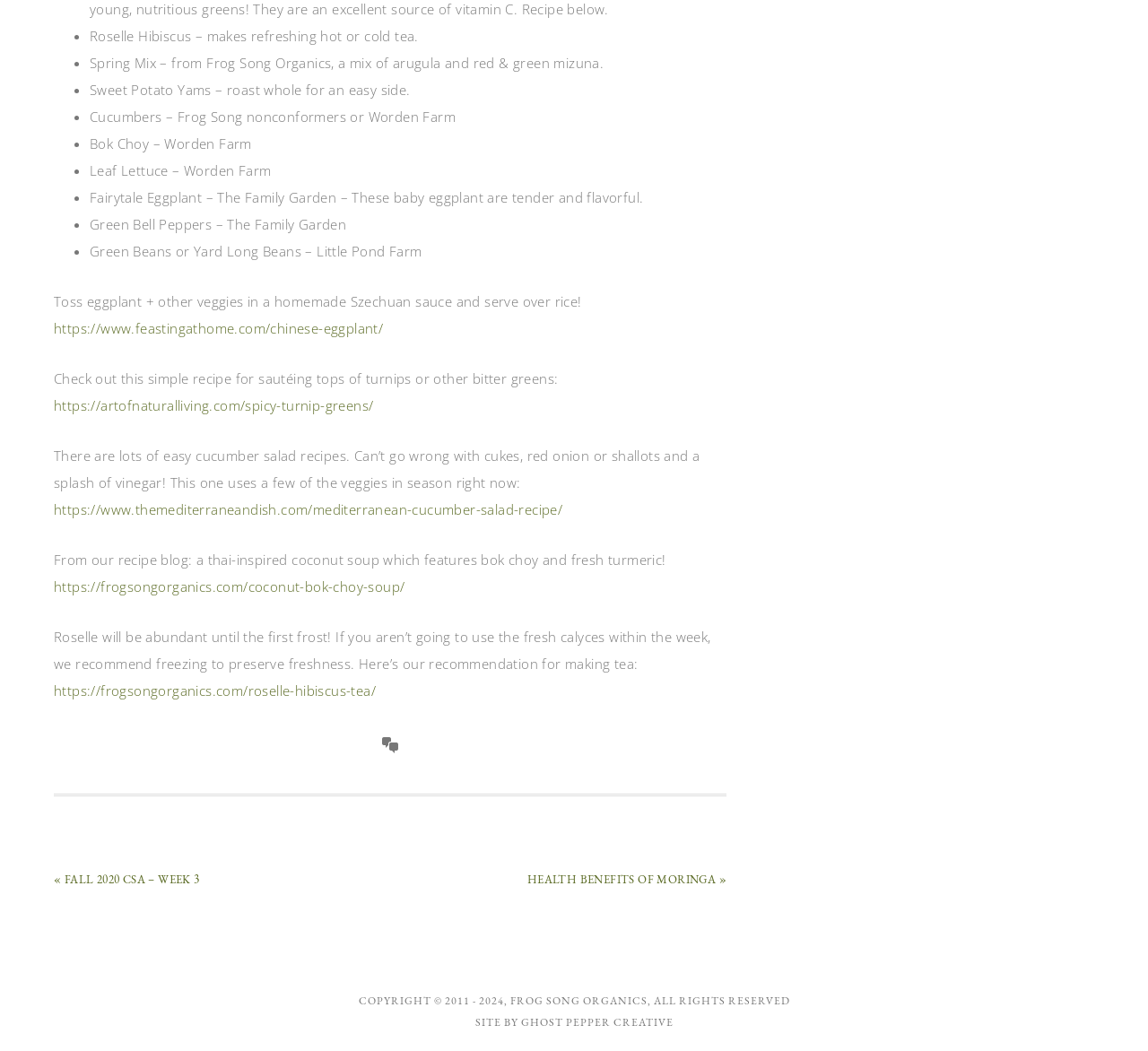For the following element description, predict the bounding box coordinates in the format (top-left x, top-left y, bottom-right x, bottom-right y). All values should be floating point numbers between 0 and 1. Description: https://frogsongorganics.com/coconut-bok-choy-soup/

[0.047, 0.549, 0.353, 0.566]